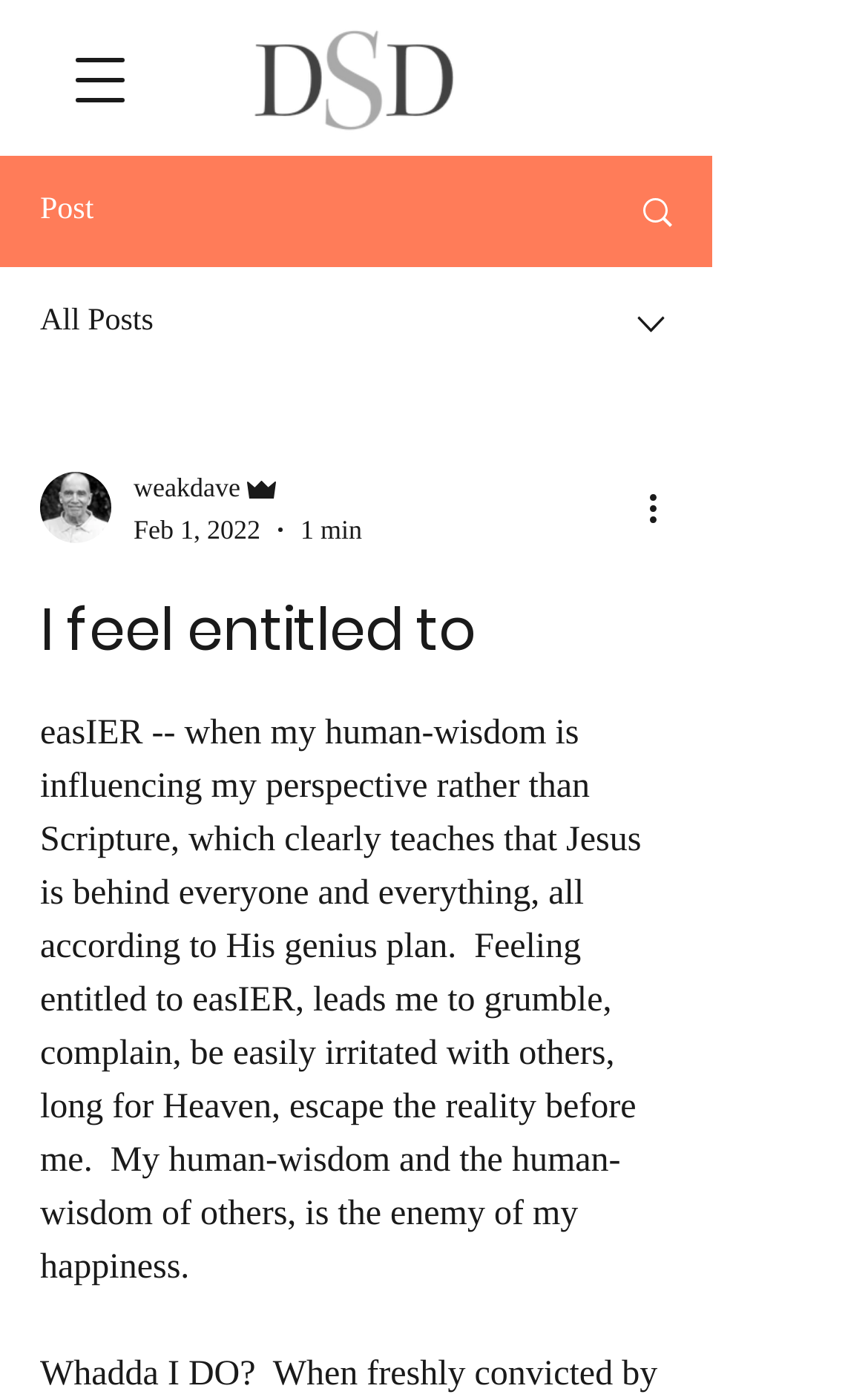What is the writer's name?
Based on the visual information, provide a detailed and comprehensive answer.

In the combobox element, I found a generic element with text 'weakdave', which is likely the writer's name.